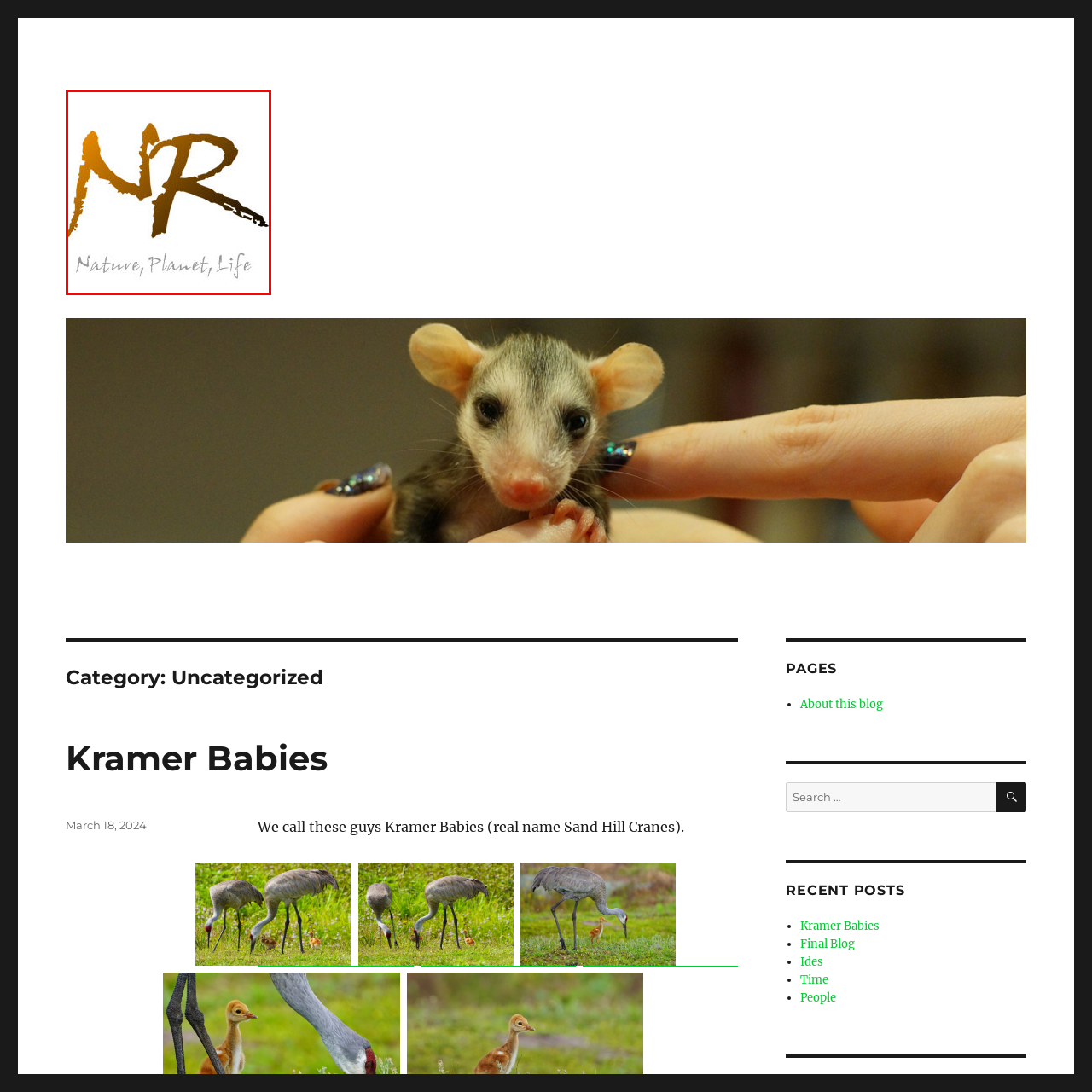What is the tagline of the Neville Ronan Blog?
Look at the image contained within the red bounding box and provide a detailed answer based on the visual details you can infer from it.

The tagline of the Neville Ronan Blog is 'Nature, Planet, Life', which is presented in an elegant, cursive font, emphasizing the blog's focus on environmental themes and the beauty of the natural world.